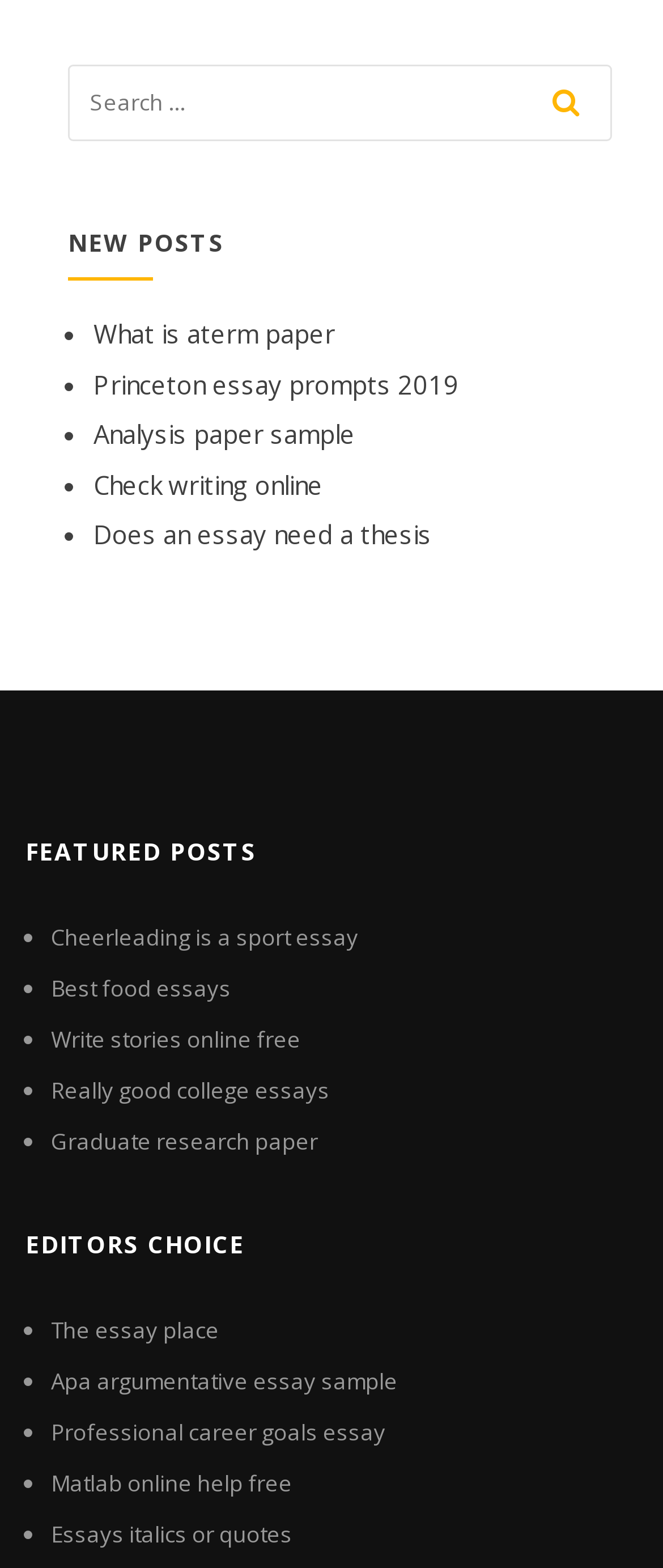Using the format (top-left x, top-left y, bottom-right x, bottom-right y), and given the element description, identify the bounding box coordinates within the screenshot: Cheerleading is a sport essay

[0.077, 0.588, 0.541, 0.607]